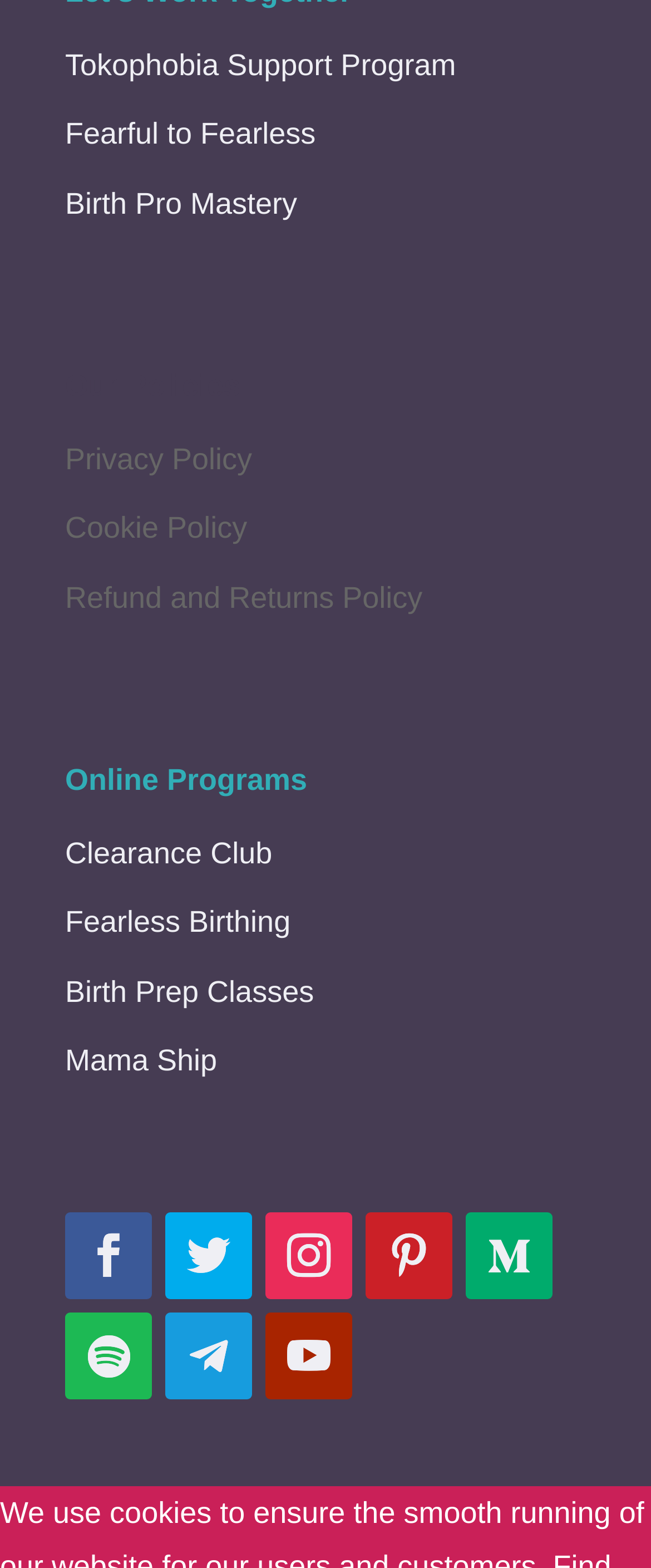Use a single word or phrase to answer the question: What is the second heading on the webpage?

Online Programs